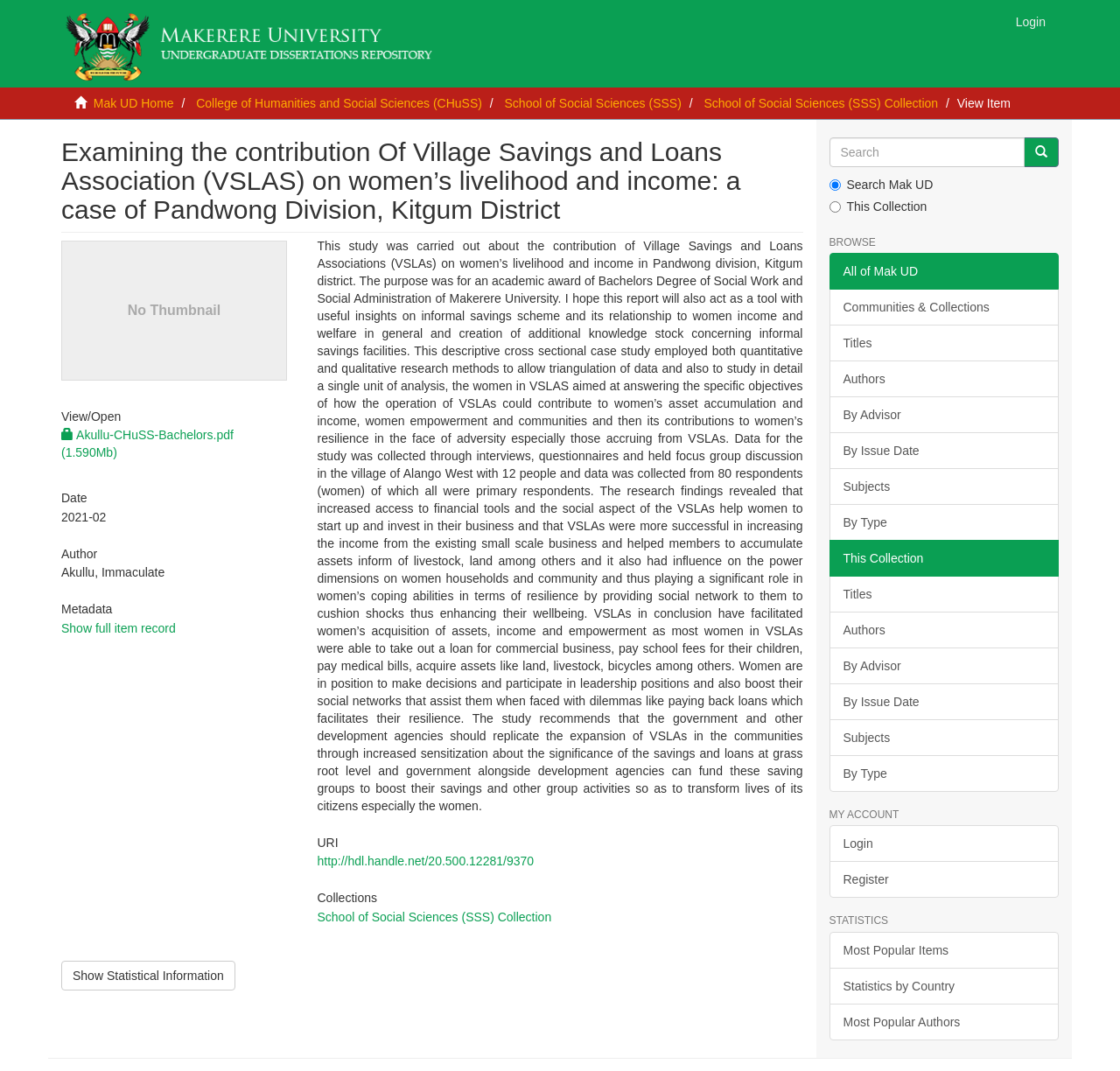Can you show the bounding box coordinates of the region to click on to complete the task described in the instruction: "View Item"?

[0.855, 0.09, 0.902, 0.103]